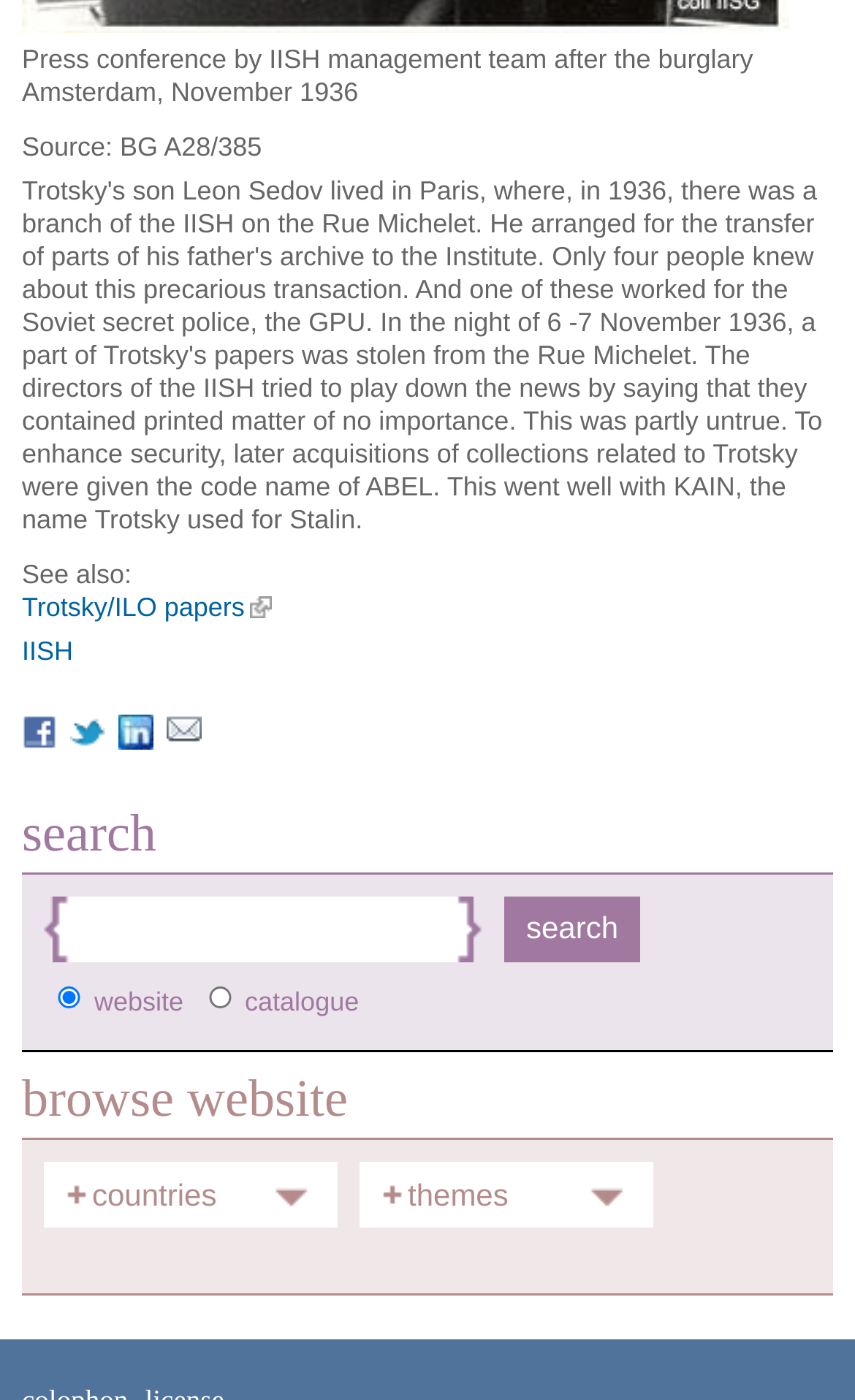Identify the coordinates of the bounding box for the element that must be clicked to accomplish the instruction: "Go to IISH".

[0.026, 0.454, 0.085, 0.476]